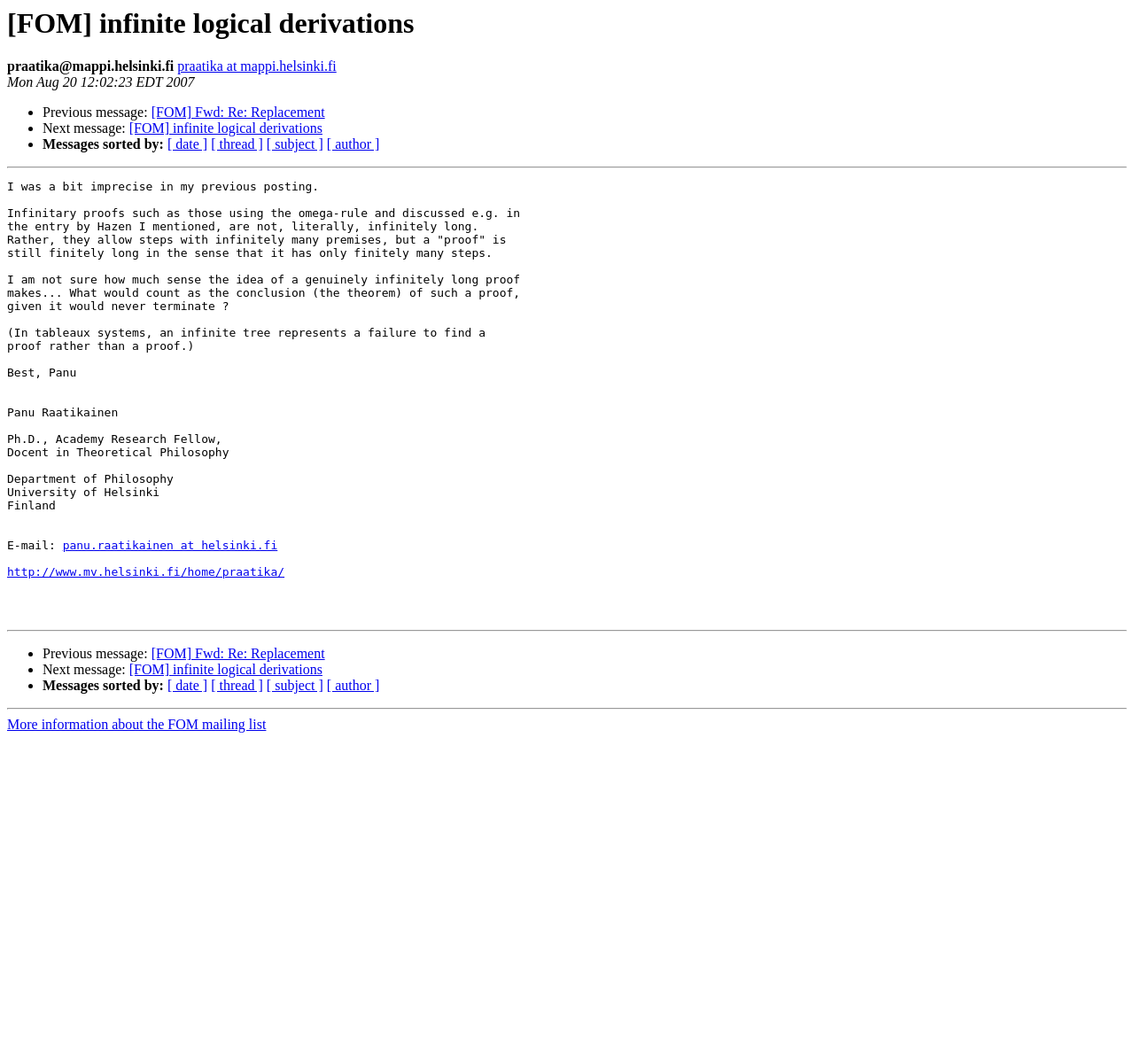What is the topic of the message?
Please answer the question with as much detail and depth as you can.

The topic of the message can be inferred from the content of the message, which discusses infinite logical derivations and their implications.